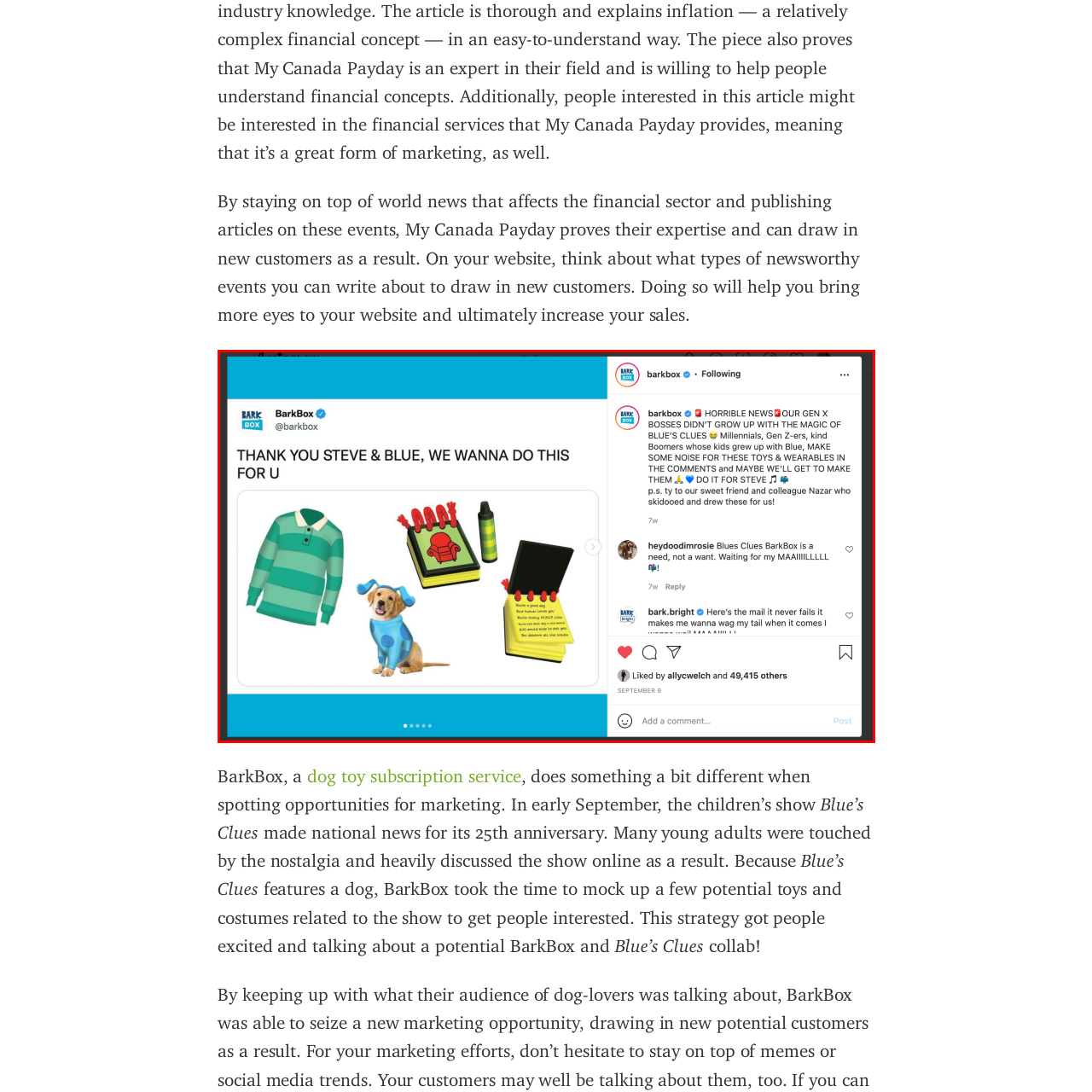What is the color of the bottle in the illustration?
Check the image enclosed by the red bounding box and give your answer in one word or a short phrase.

Vibrant green